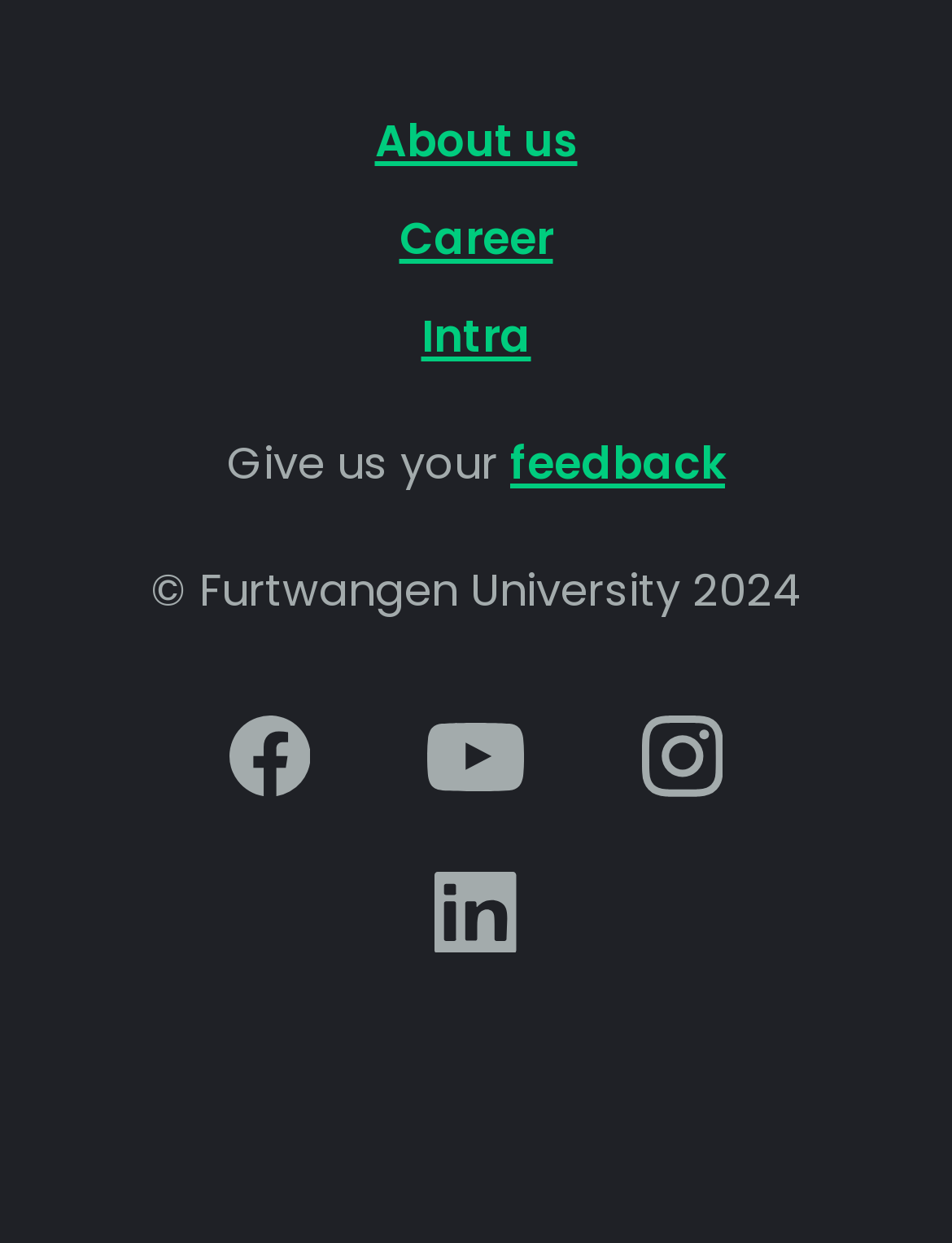Locate the bounding box of the UI element described in the following text: "About us".

[0.394, 0.089, 0.606, 0.138]